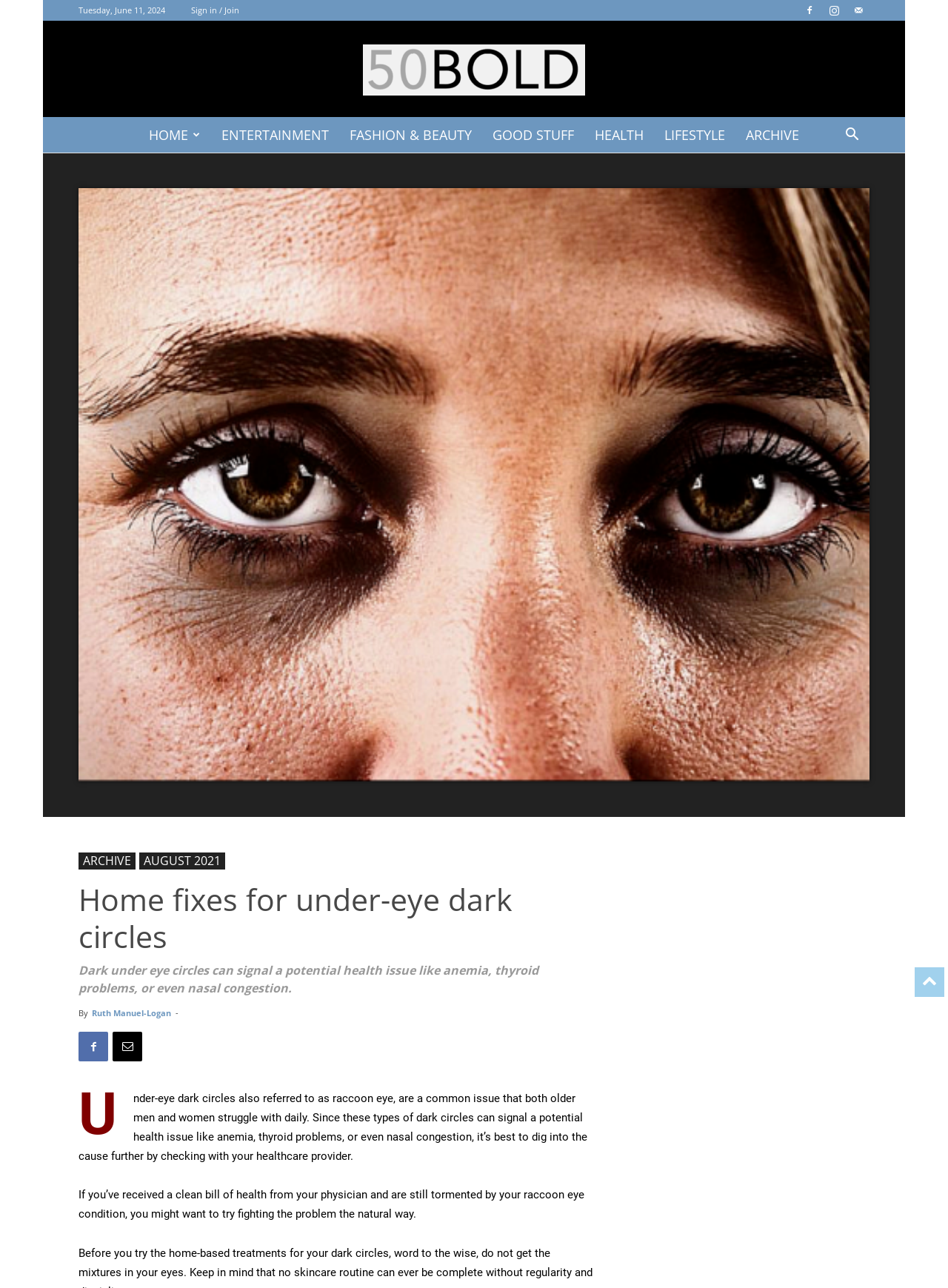Please predict the bounding box coordinates of the element's region where a click is necessary to complete the following instruction: "Click on the 'Sign in / Join' link". The coordinates should be represented by four float numbers between 0 and 1, i.e., [left, top, right, bottom].

[0.202, 0.003, 0.252, 0.012]